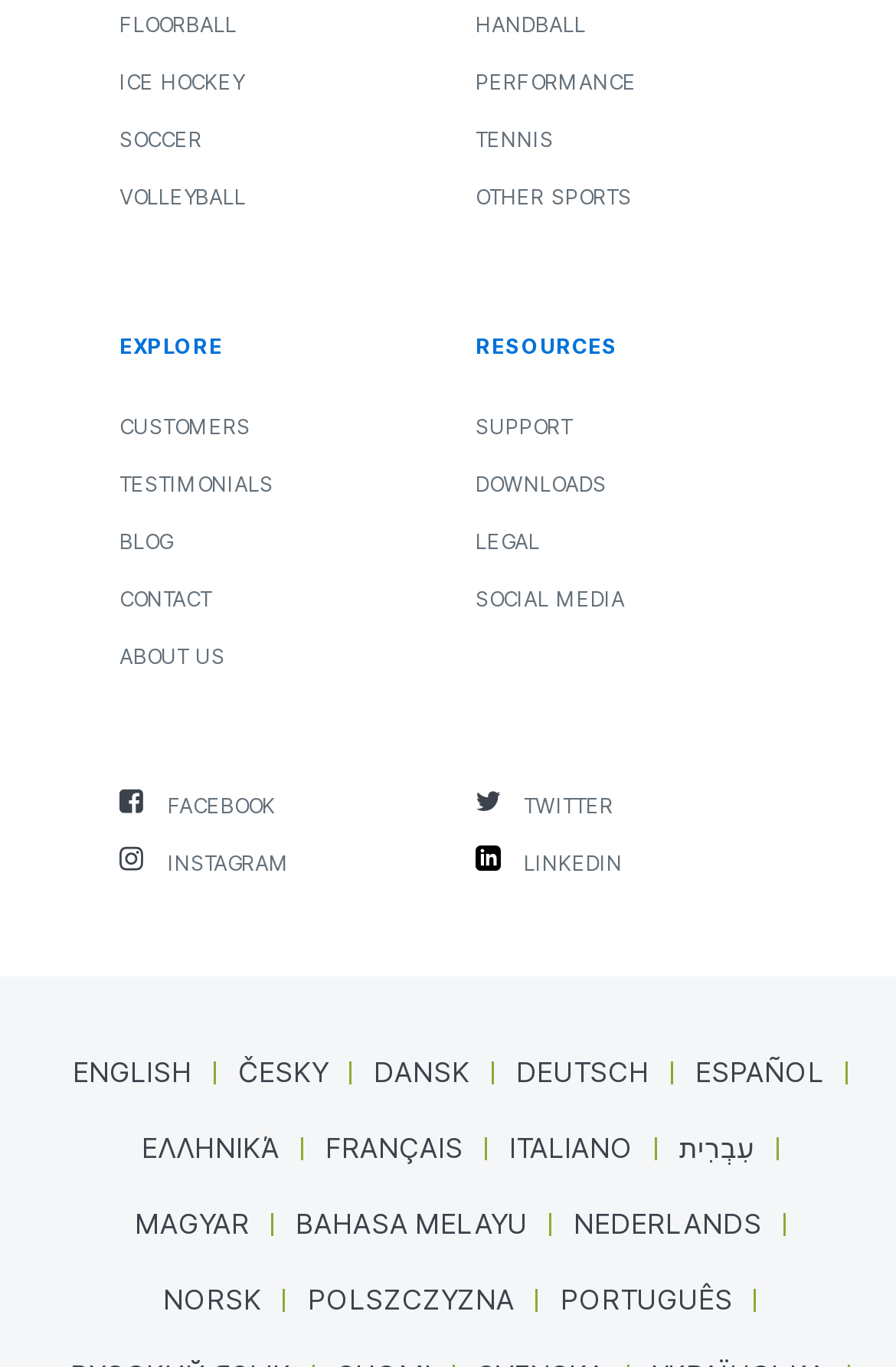Determine the bounding box coordinates of the UI element described by: "Terms of use".

None